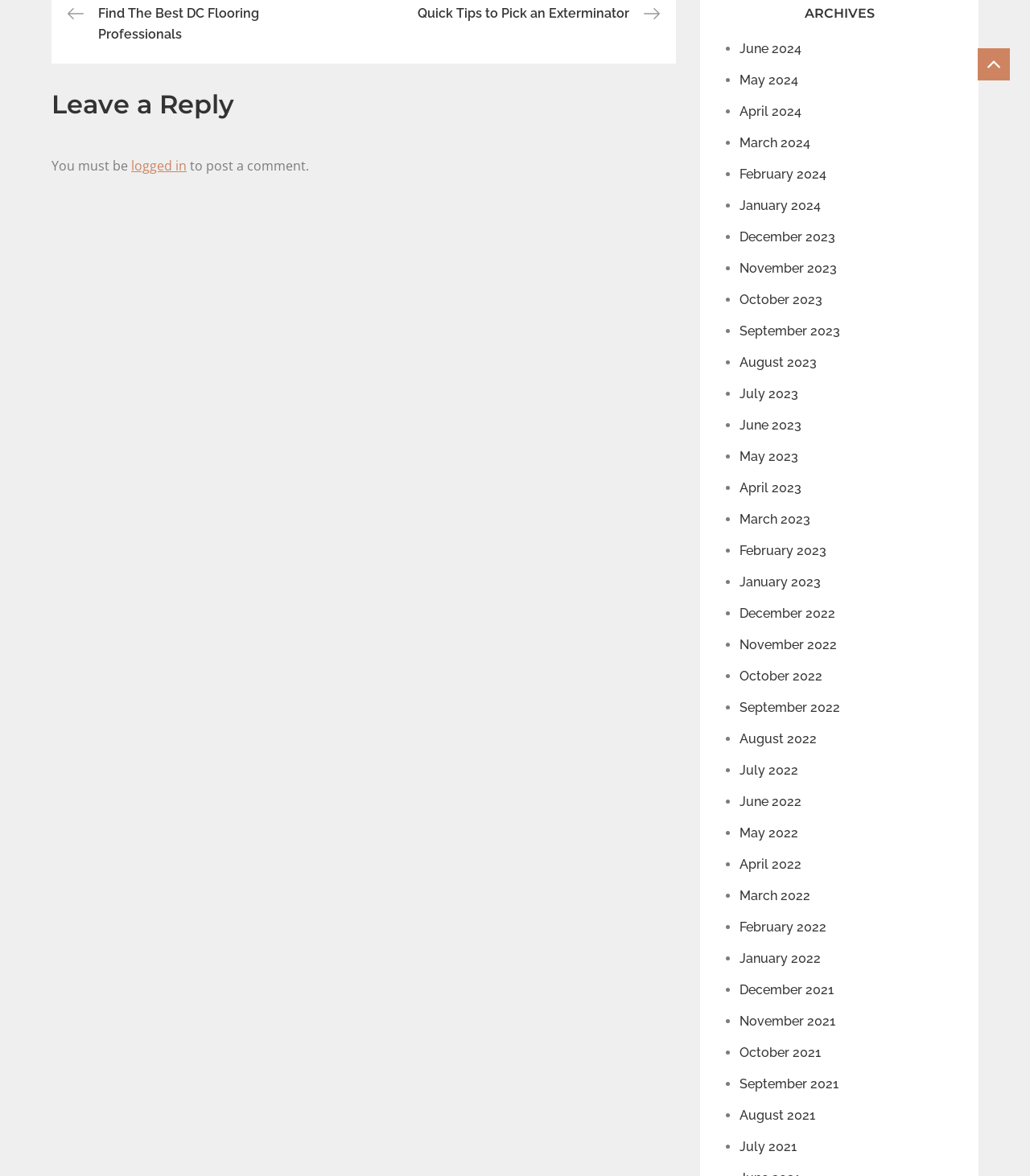Bounding box coordinates should be provided in the format (top-left x, top-left y, bottom-right x, bottom-right y) with all values between 0 and 1. Identify the bounding box for this UI element: June 2022

[0.718, 0.675, 0.778, 0.688]